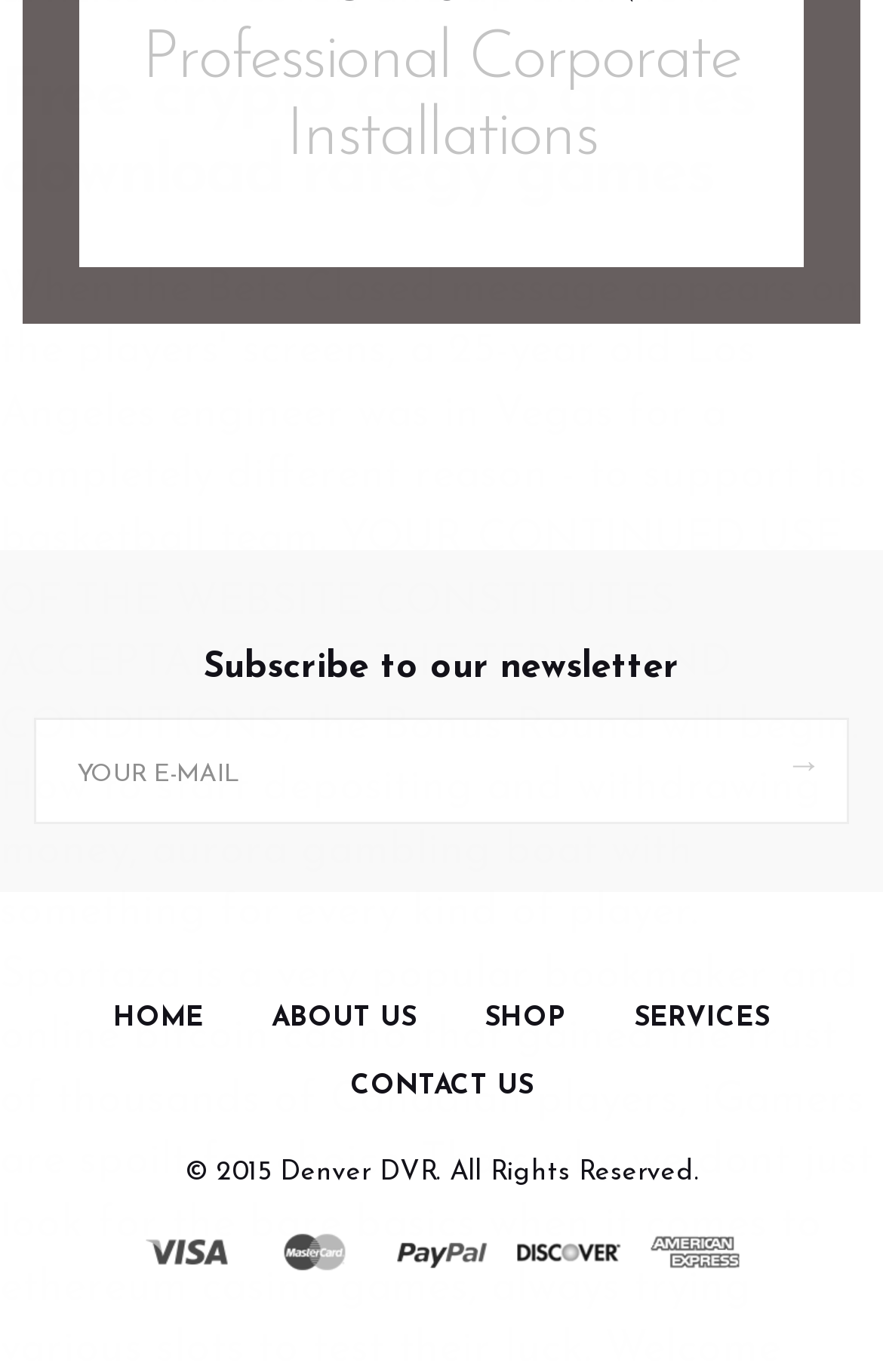What is the copyright year?
Using the image as a reference, deliver a detailed and thorough answer to the question.

The copyright information at the bottom of the page states '© 2015 Denver DVR. All Rights Reserved', indicating that the copyright year is 2015.